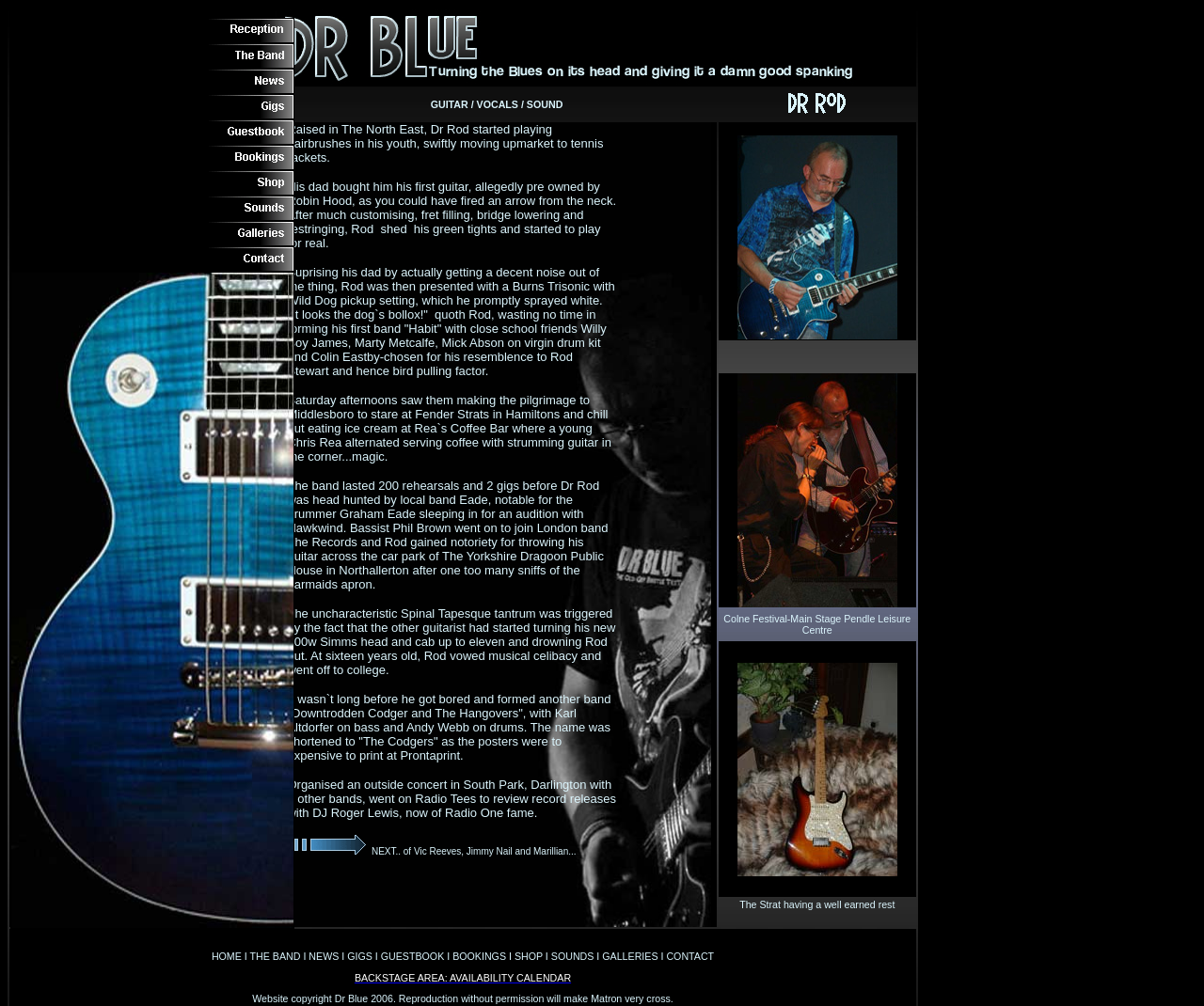Ascertain the bounding box coordinates for the UI element detailed here: "BACKSTAGE AREA: AVAILABILITY CALENDAR". The coordinates should be provided as [left, top, right, bottom] with each value being a float between 0 and 1.

[0.294, 0.966, 0.474, 0.977]